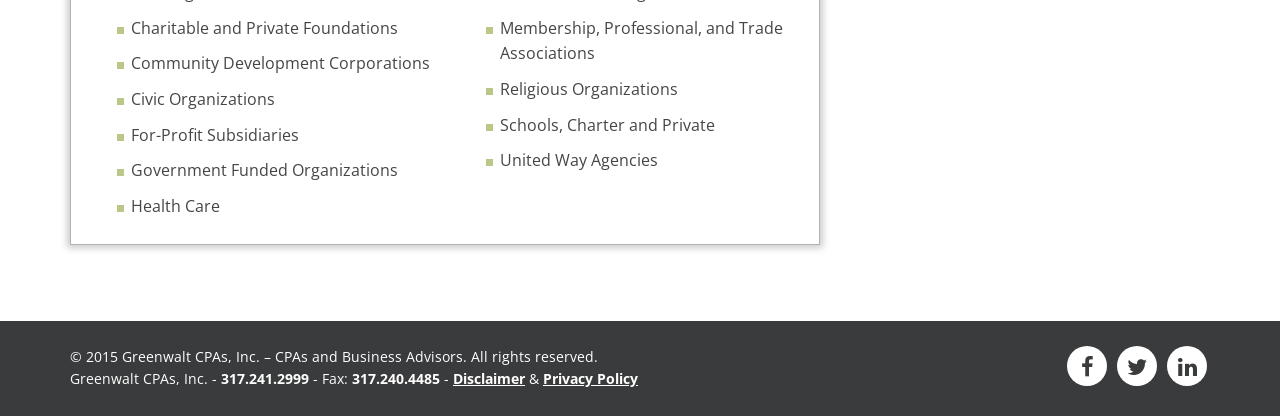Respond to the question below with a concise word or phrase:
How many social media links are provided at the bottom of the webpage?

3